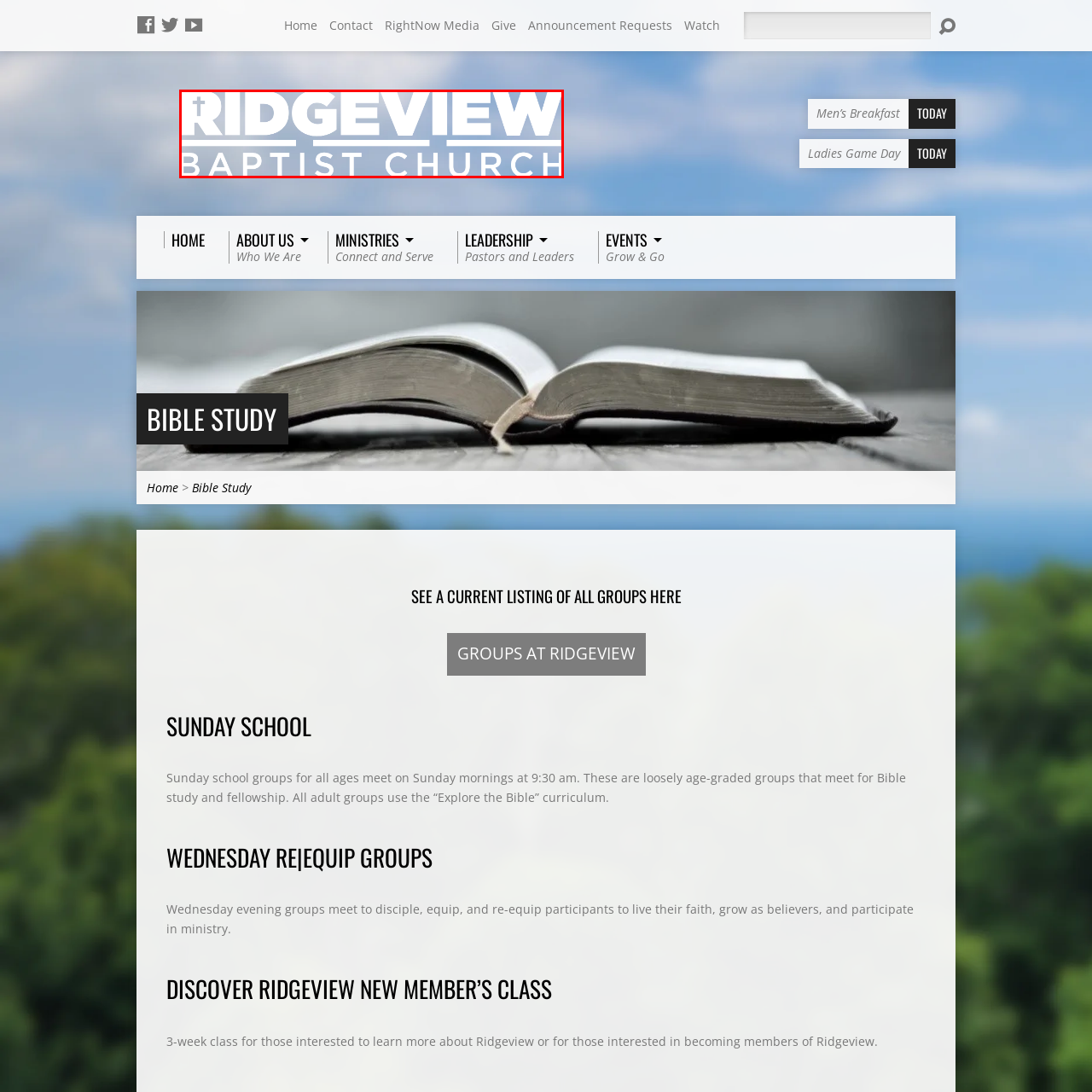What is the purpose of the gradient background?
Check the image enclosed by the red bounding box and give your answer in one word or a short phrase.

To enhance visual appeal